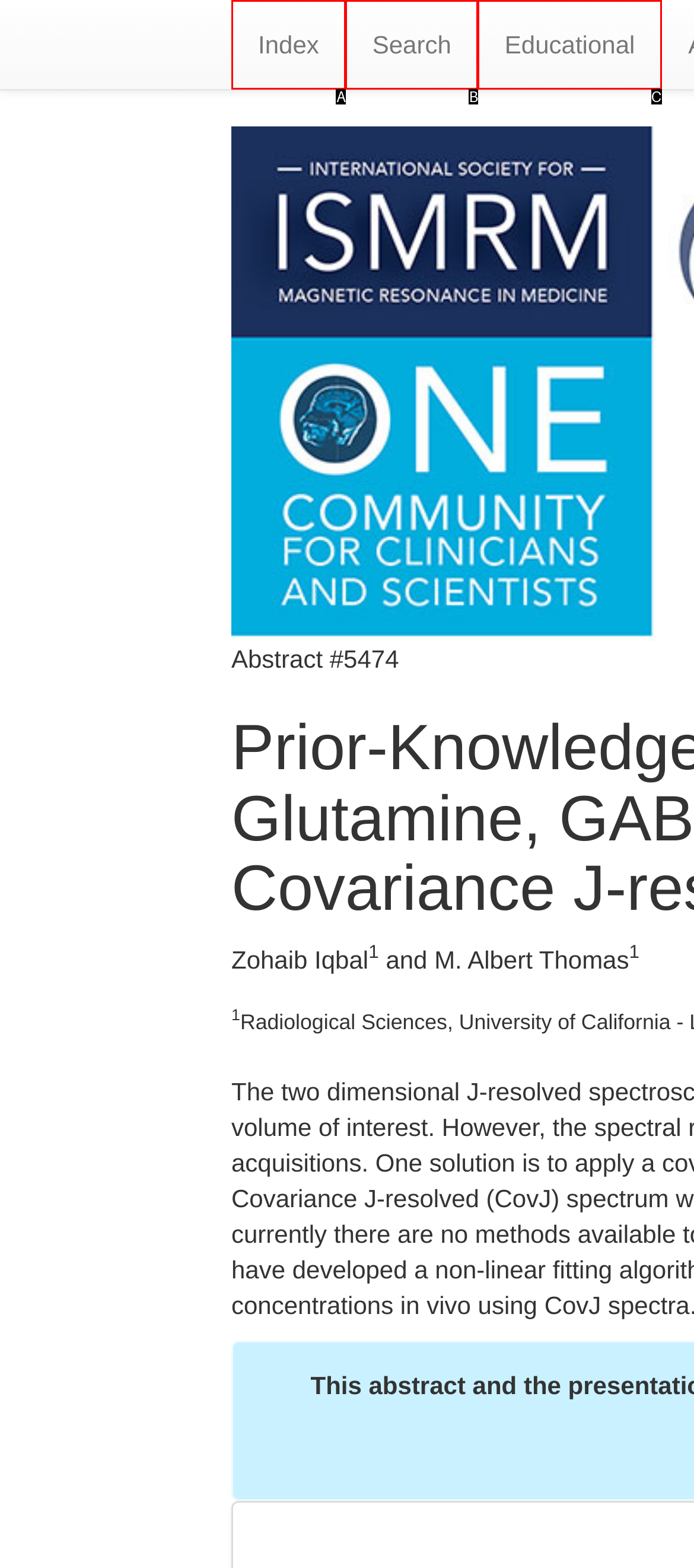From the options shown, which one fits the description: Index? Respond with the appropriate letter.

A